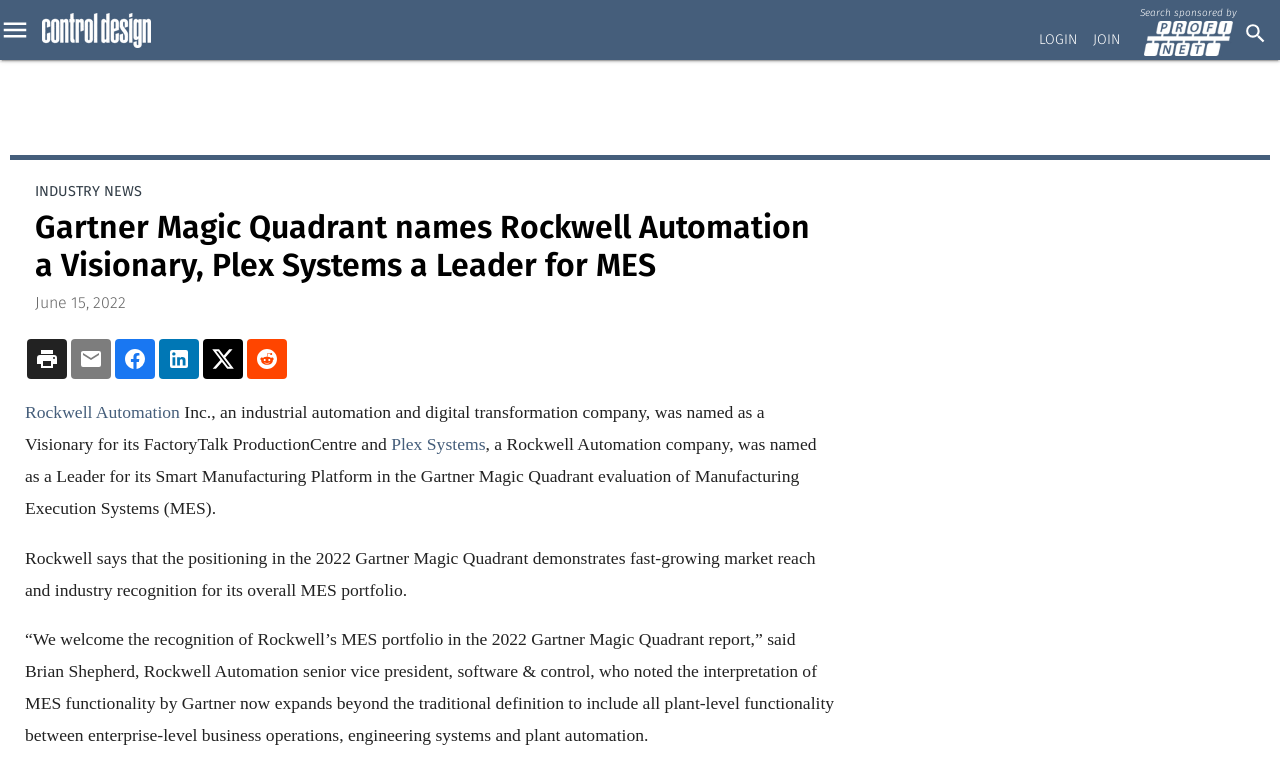Please determine the bounding box of the UI element that matches this description: Cybersecurity. The coordinates should be given as (top-left x, top-left y, bottom-right x, bottom-right y), with all values between 0 and 1.

[0.0, 0.254, 0.025, 0.298]